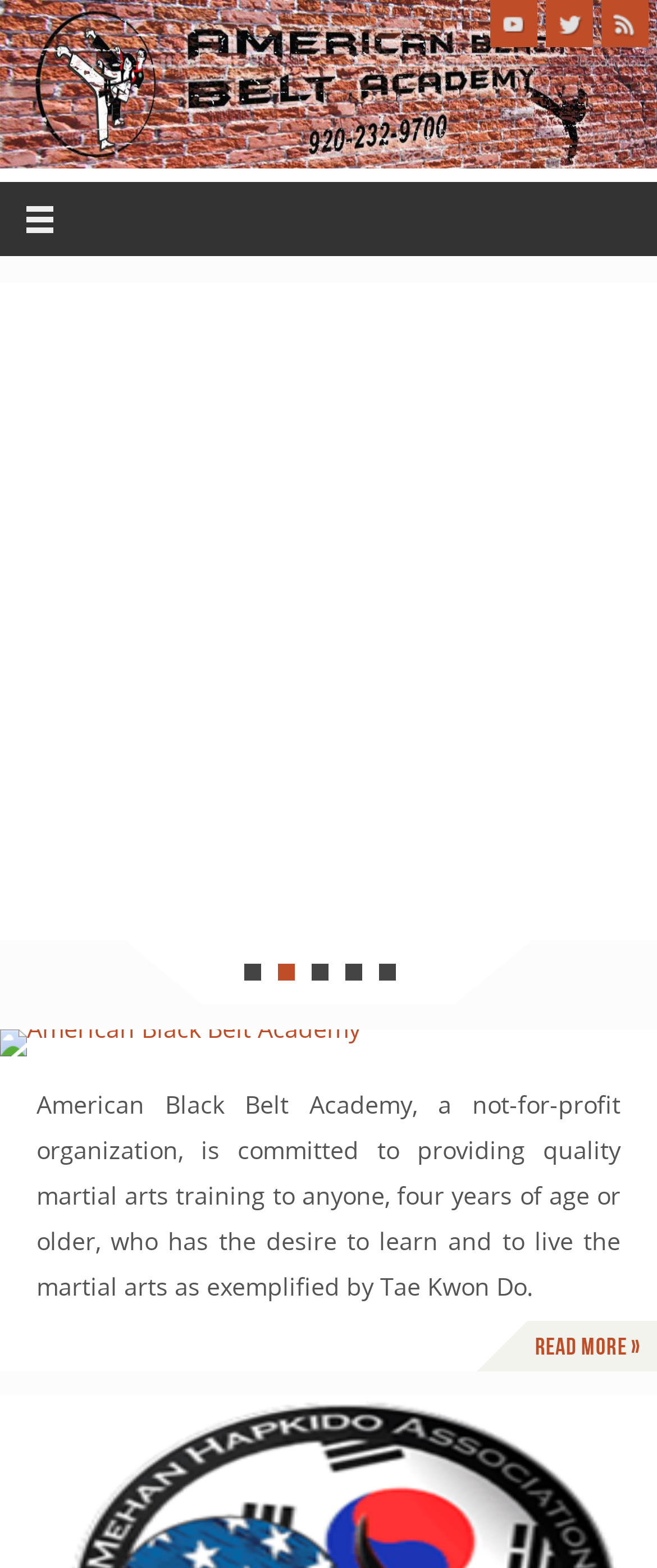Identify the bounding box for the given UI element using the description provided. Coordinates should be in the format (top-left x, top-left y, bottom-right x, bottom-right y) and must be between 0 and 1. Here is the description: 1

[0.372, 0.248, 0.397, 0.259]